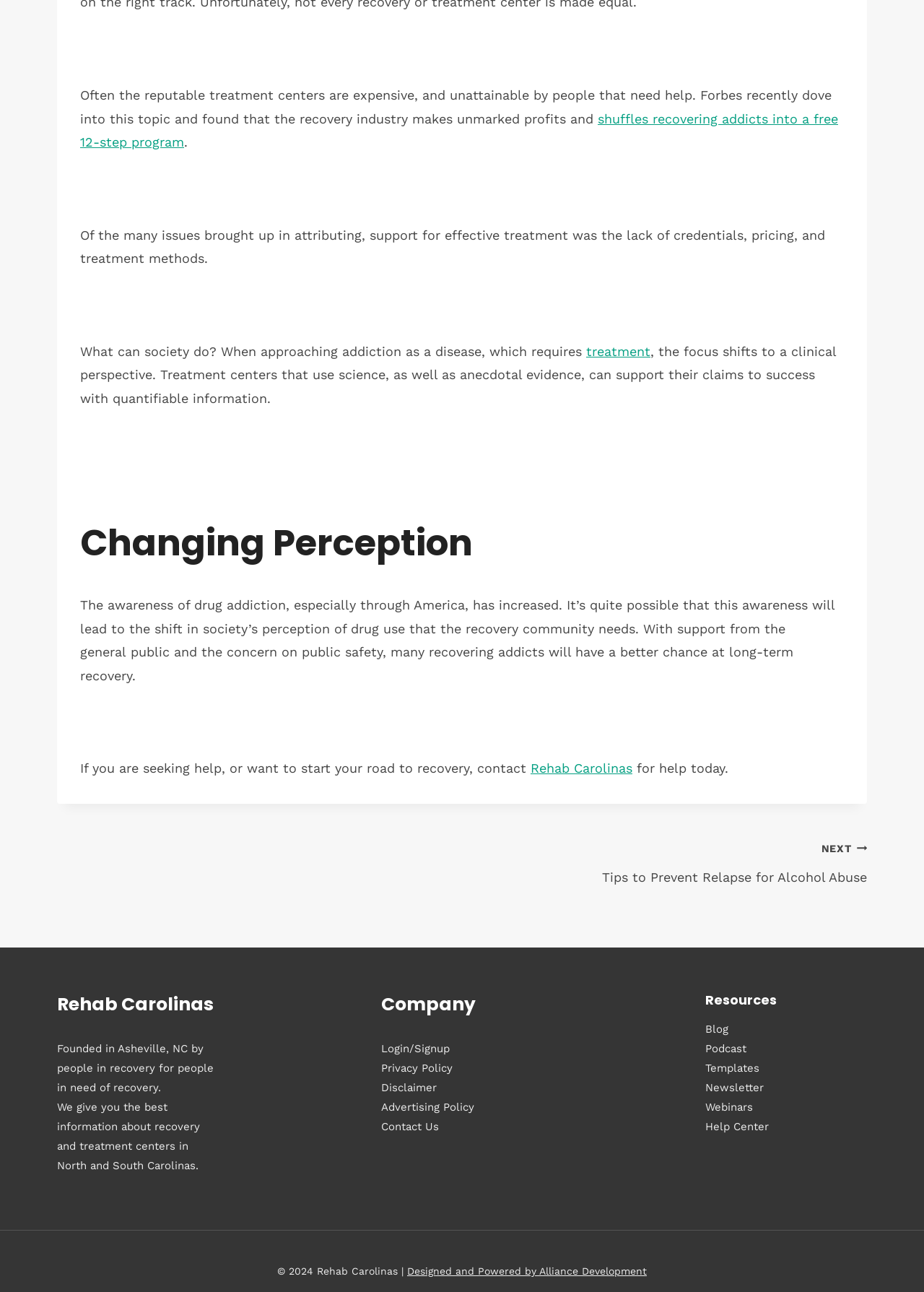Find the bounding box coordinates of the area that needs to be clicked in order to achieve the following instruction: "click the link to start a free 12-step program". The coordinates should be specified as four float numbers between 0 and 1, i.e., [left, top, right, bottom].

[0.087, 0.086, 0.907, 0.116]